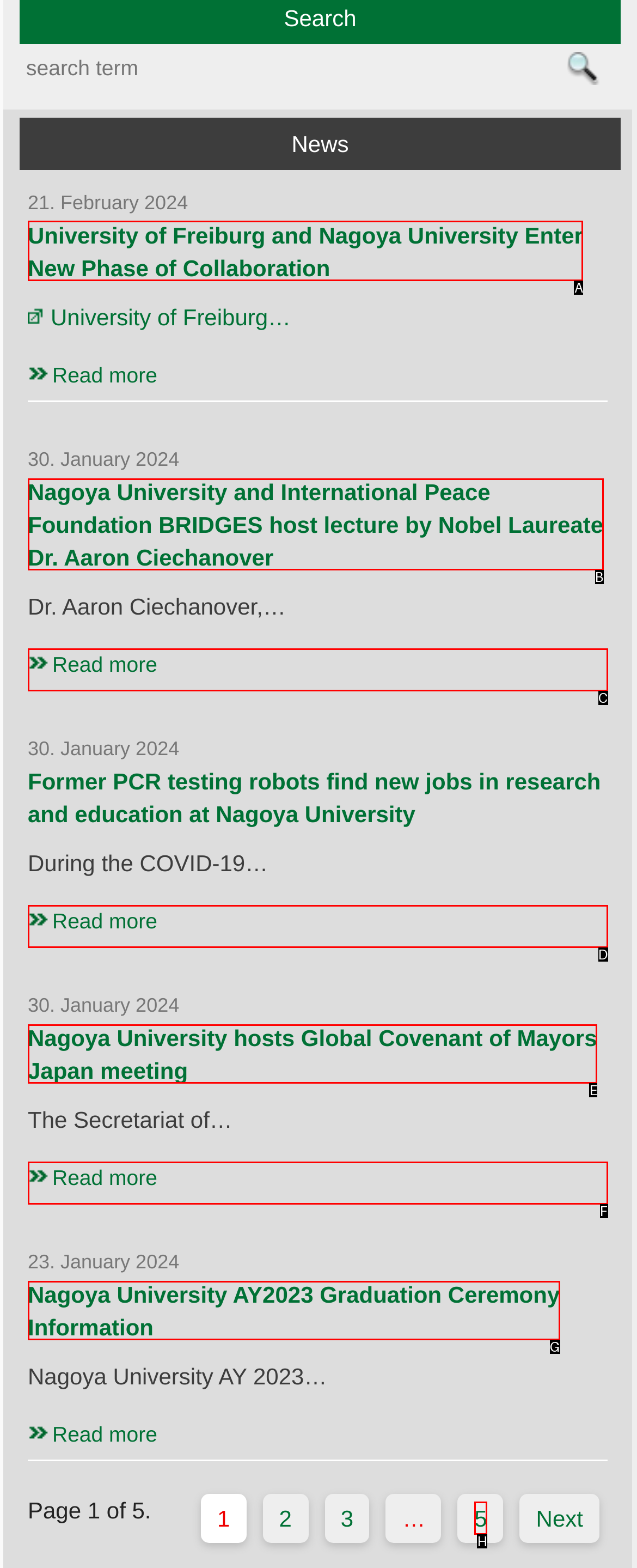What letter corresponds to the UI element to complete this task: Click the 'University of Freiburg and Nagoya University Enter New Phase of Collaboration' link
Answer directly with the letter.

A